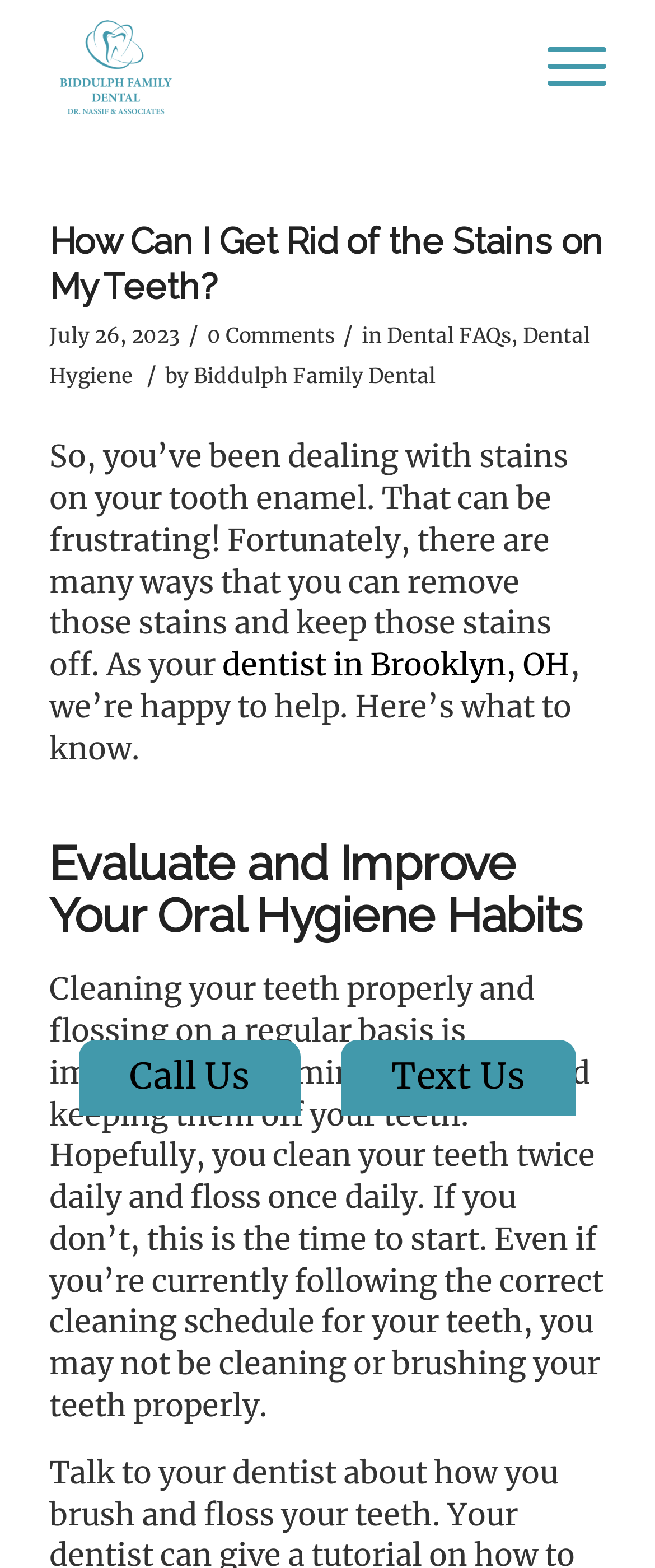Indicate the bounding box coordinates of the element that needs to be clicked to satisfy the following instruction: "Read the article about removing stains on teeth". The coordinates should be four float numbers between 0 and 1, i.e., [left, top, right, bottom].

[0.075, 0.279, 0.867, 0.436]